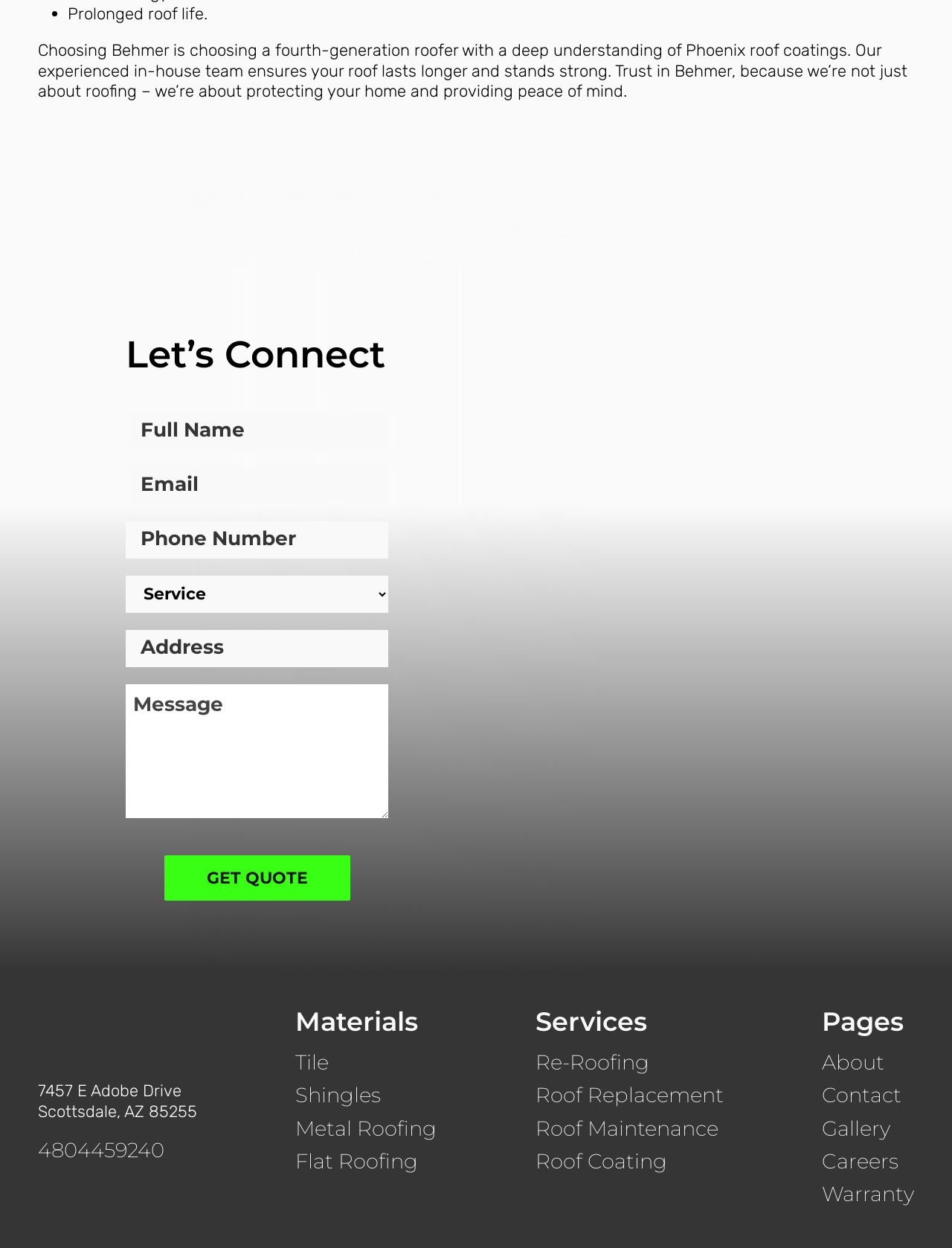What is the benefit of choosing Behmer?
Refer to the image and provide a one-word or short phrase answer.

Prolonged roof life